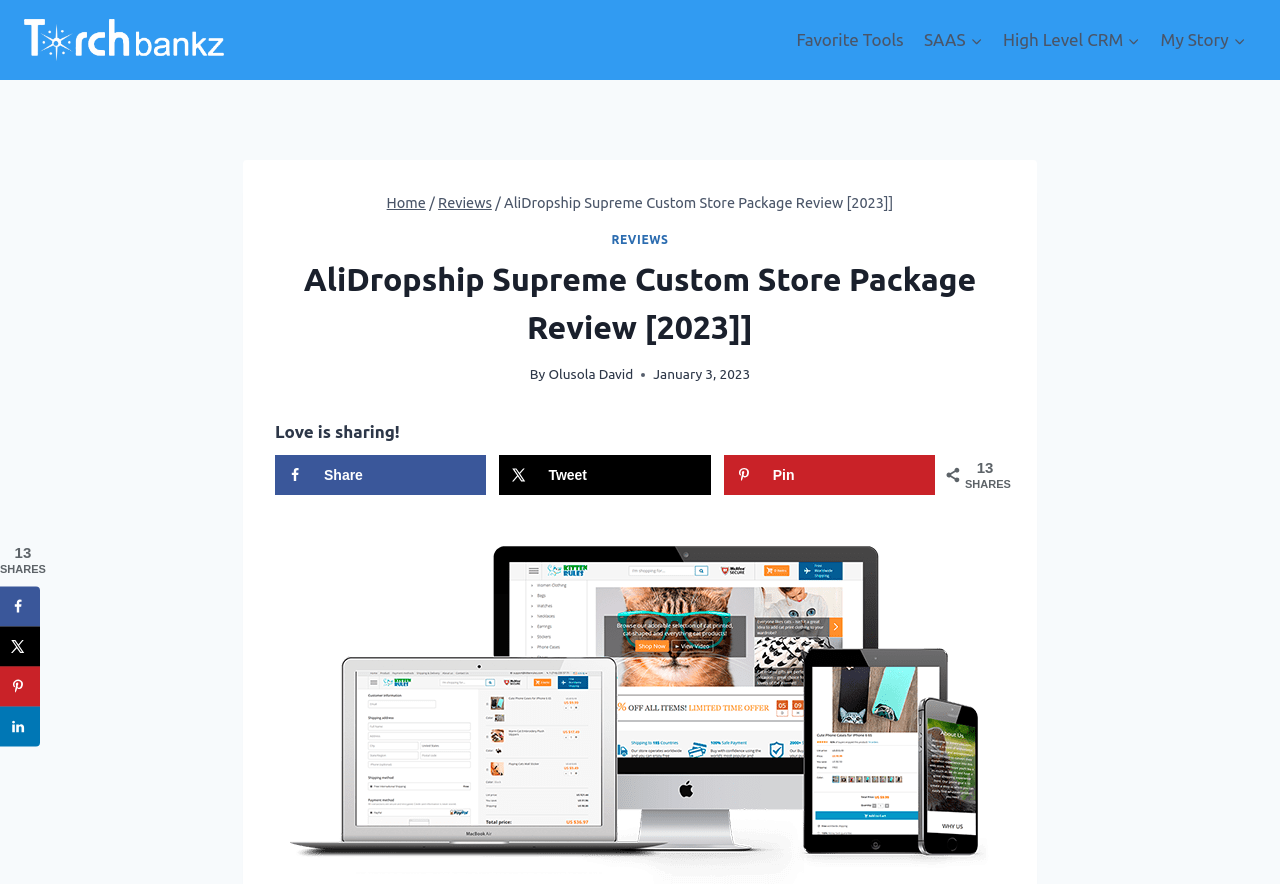Explain the features and main sections of the webpage comprehensively.

This webpage is a review of the AliDropship Supreme Custom Store Package. At the top left corner, there is a logo of Torchbankz. To the right of the logo, there is a primary navigation menu with links to "Favorite Tools", "SAAS", "High Level CRM", and "My Story". Below the navigation menu, there is a header section with breadcrumbs showing the path "Home > Reviews > AliDropship Supreme Custom Store Package Review [2023]". 

The main content of the review is headed by a title "AliDropship Supreme Custom Store Package Review [2023]" and has a byline "By Olusola David" with a timestamp "January 3, 2023". The review content is not explicitly described in the accessibility tree, but it likely contains text and possibly images or other media.

To the right of the main content, there is a social sharing sidebar with buttons to share the review on Facebook, X, and LinkedIn, as well as a button to save to Pinterest. There are also some social sharing links and buttons at the bottom of the main content section.